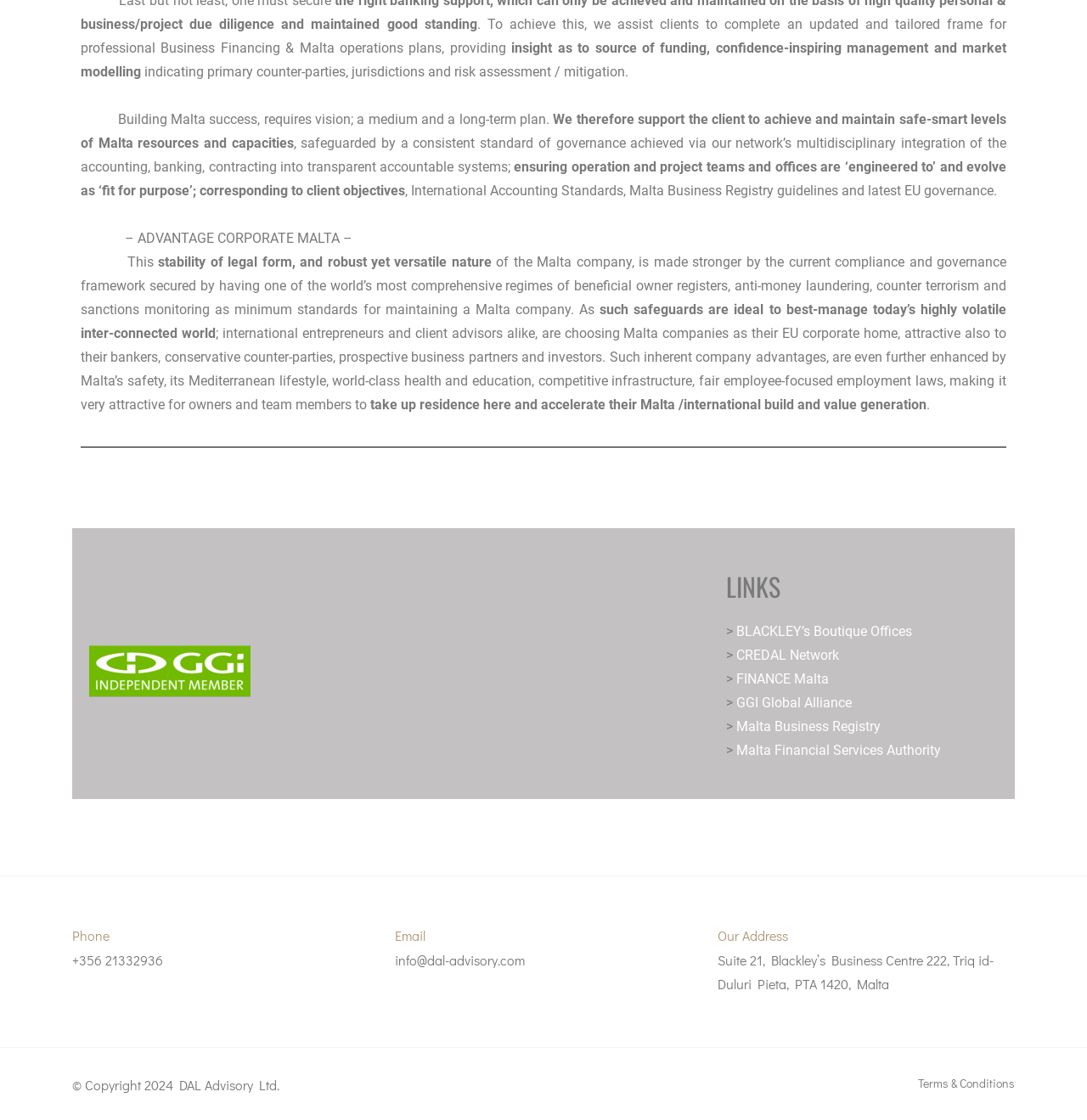Pinpoint the bounding box coordinates of the element that must be clicked to accomplish the following instruction: "Click the 'BLACKLEY’s Boutique Offices' link". The coordinates should be in the format of four float numbers between 0 and 1, i.e., [left, top, right, bottom].

[0.668, 0.553, 0.839, 0.574]